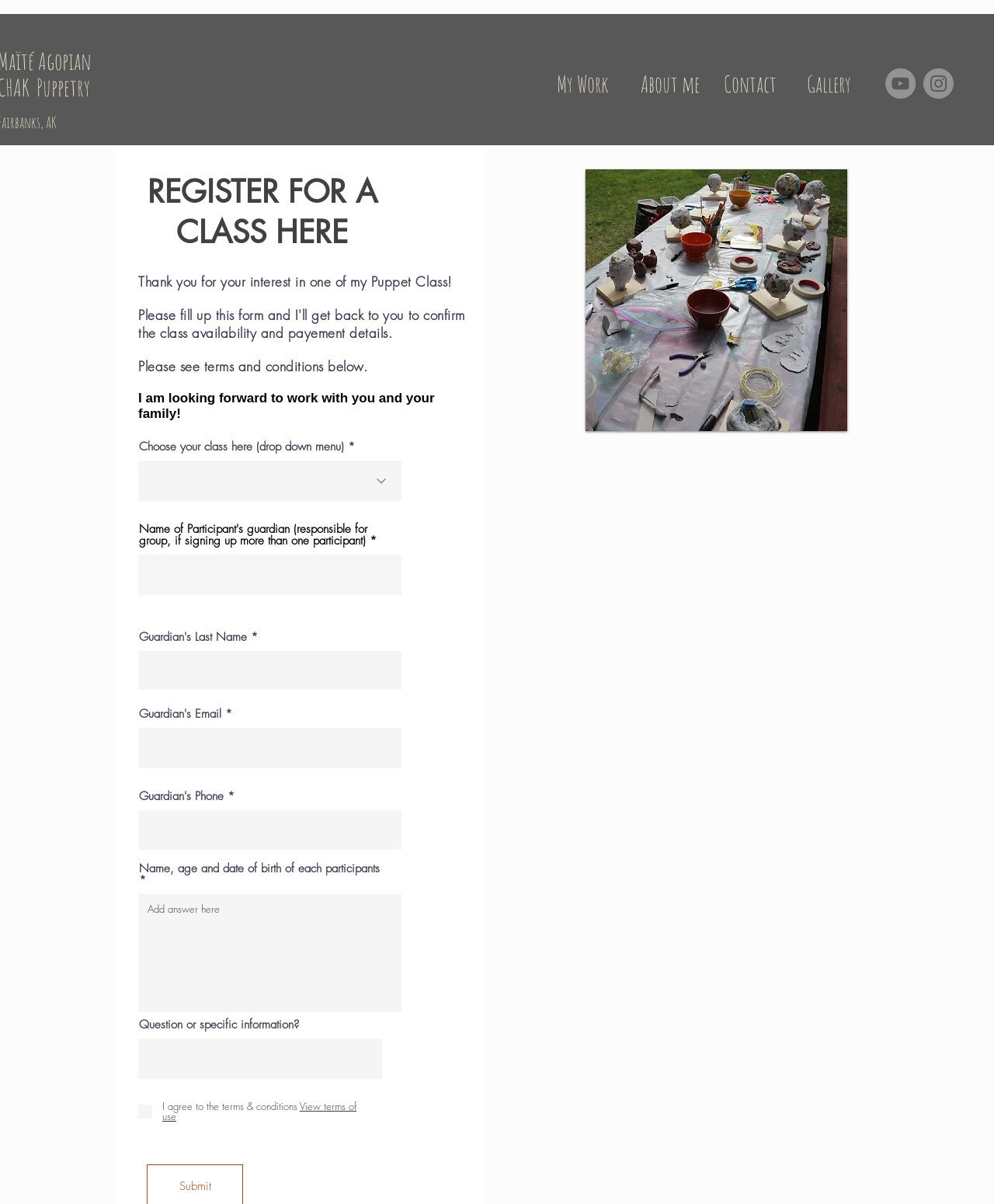Locate the bounding box coordinates of the clickable region to complete the following instruction: "Click on My Work."

[0.548, 0.057, 0.632, 0.076]